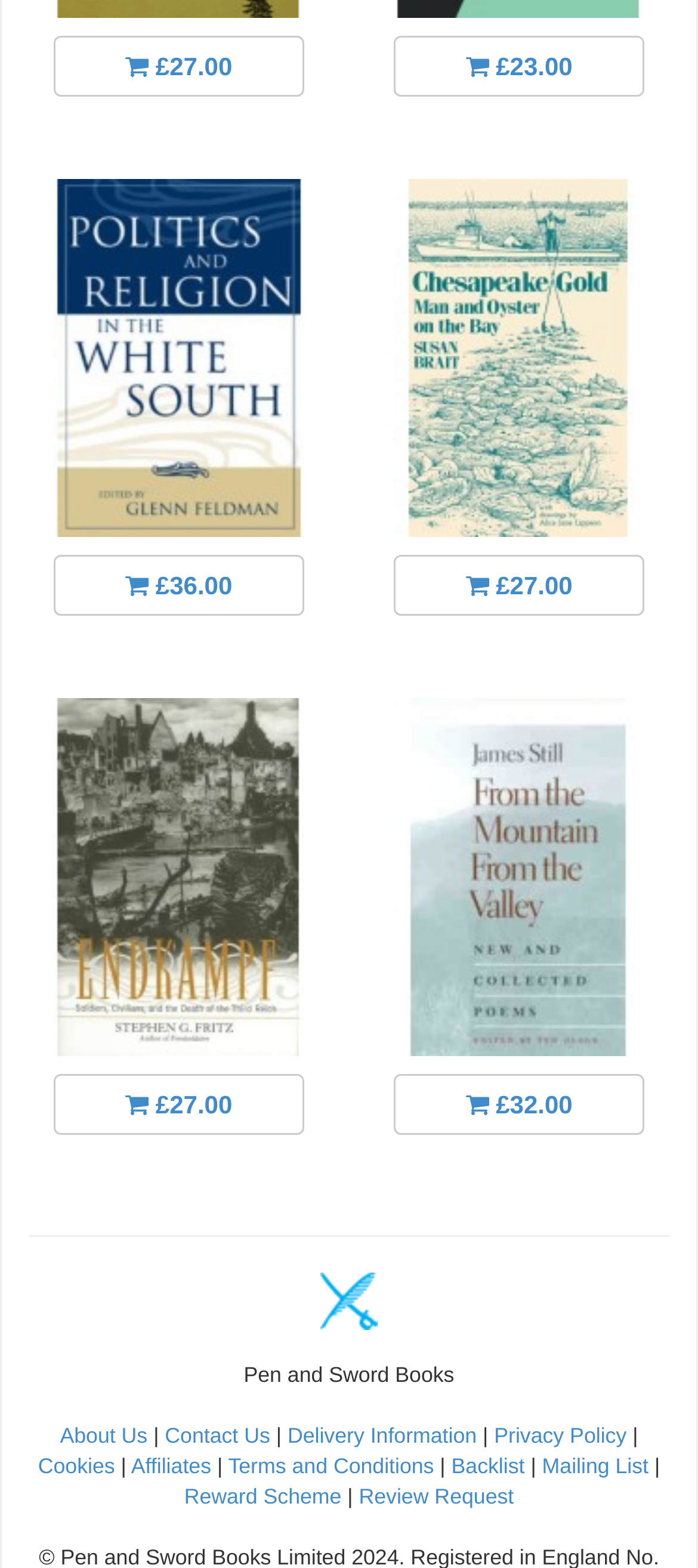Answer the question with a brief word or phrase:
What is the name of the company?

Pen and Sword Books